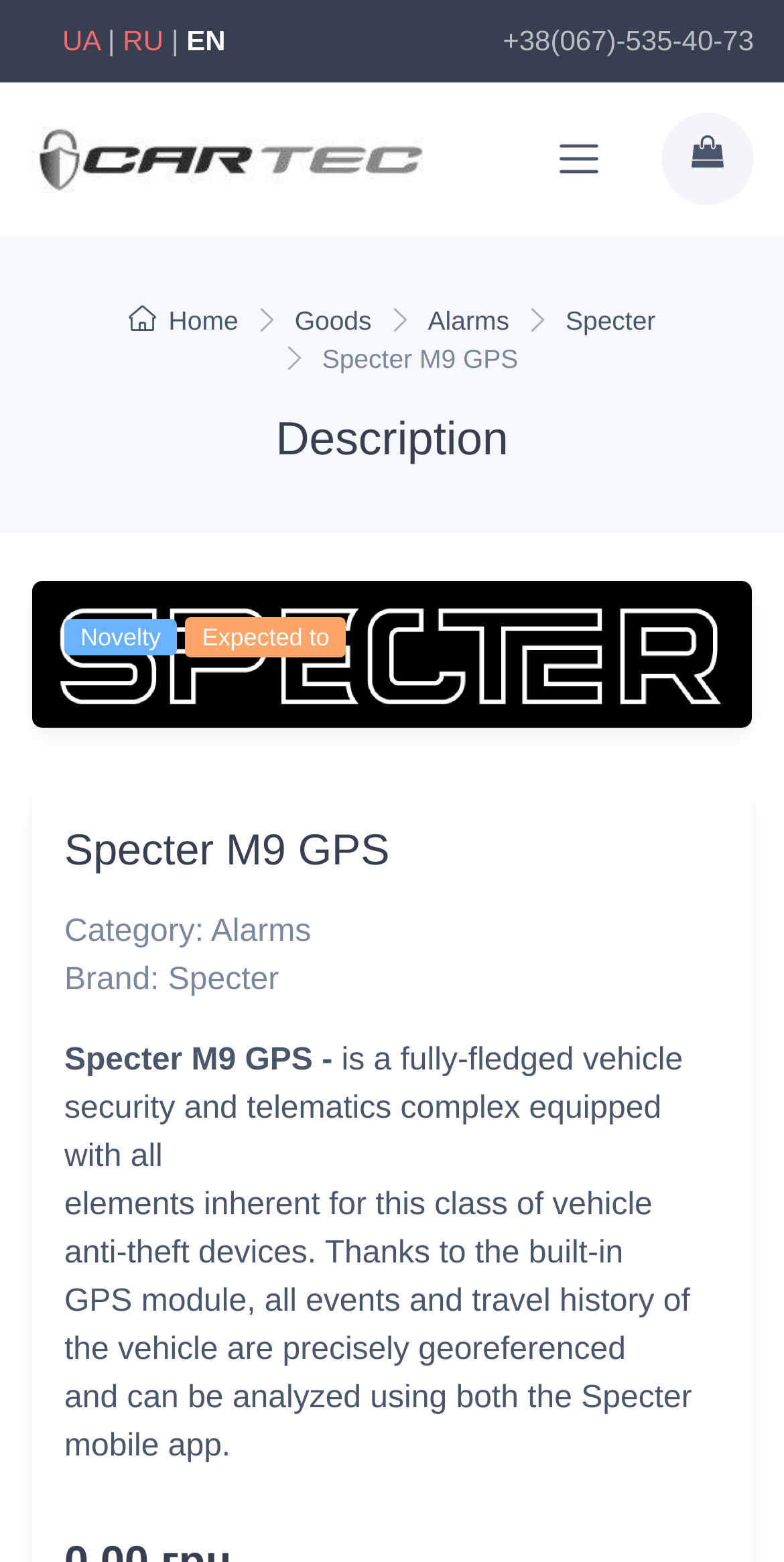Provide the bounding box coordinates of the area you need to click to execute the following instruction: "View Specter М9 GPS details".

[0.721, 0.195, 0.836, 0.215]